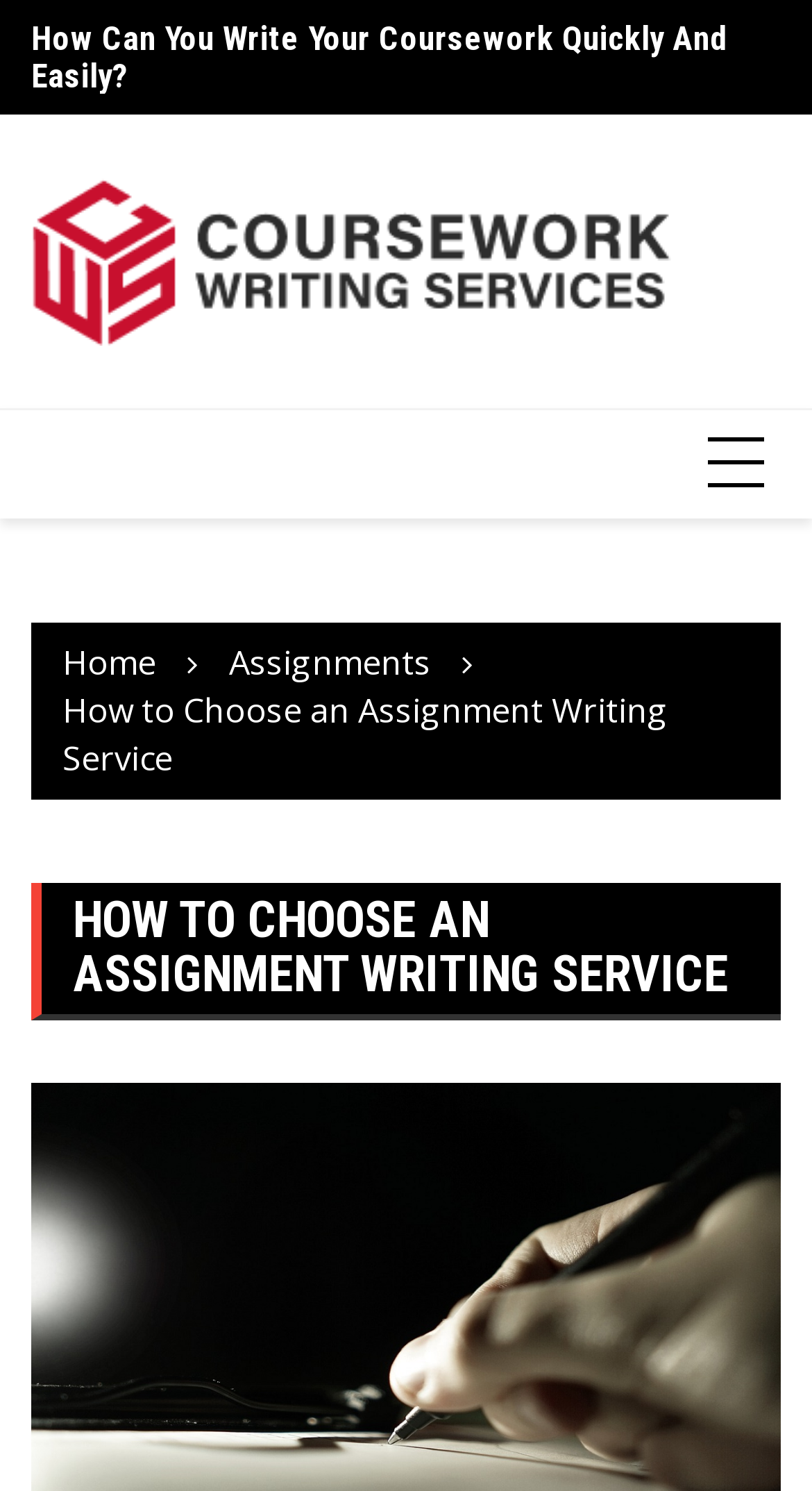Observe the image and answer the following question in detail: What is the main topic of the webpage?

Based on the webpage structure and content, it appears that the main topic of the webpage is related to assignment writing services, as indicated by the heading 'How to Choose an Assignment Writing Service' and the presence of links such as 'Coursework Writing Services' and 'Assignments'.